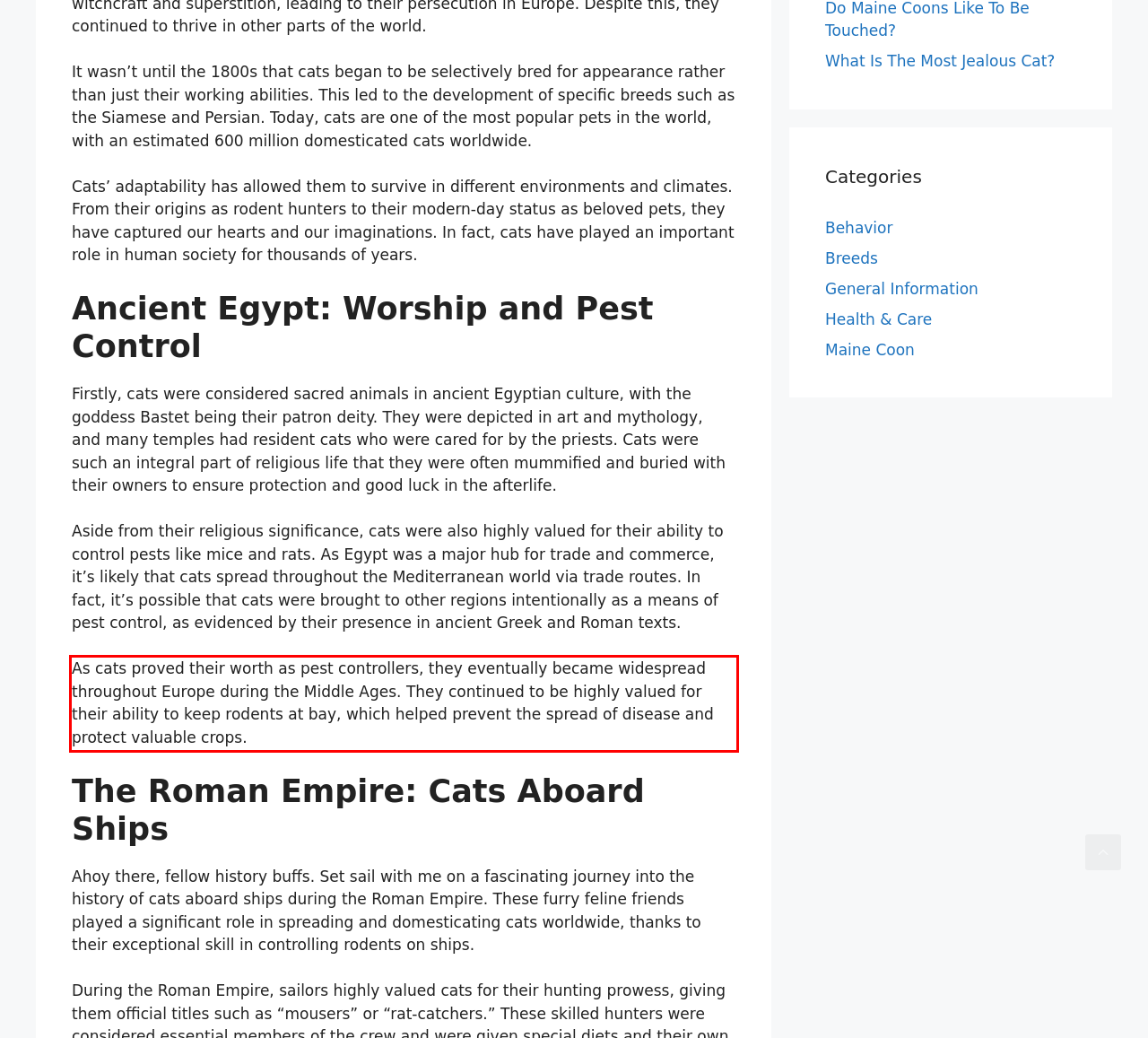Given a webpage screenshot with a red bounding box, perform OCR to read and deliver the text enclosed by the red bounding box.

As cats proved their worth as pest controllers, they eventually became widespread throughout Europe during the Middle Ages. They continued to be highly valued for their ability to keep rodents at bay, which helped prevent the spread of disease and protect valuable crops.